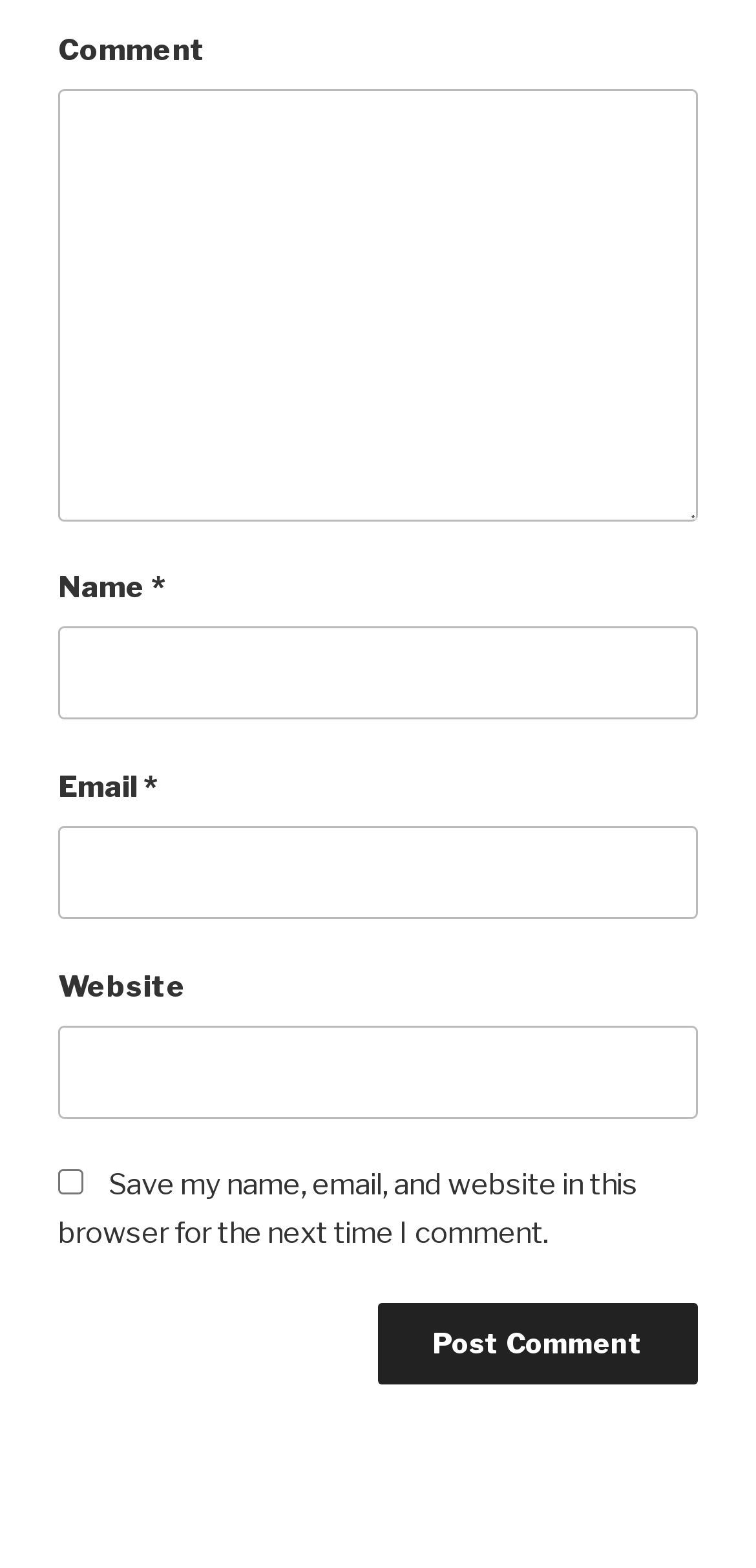What is the position of the 'Email' textbox?
Provide a well-explained and detailed answer to the question.

The 'Email' textbox is located below the 'Name' textbox, as indicated by its y1 coordinate (0.527) being greater than the y1 coordinate of the 'Name' textbox (0.4).